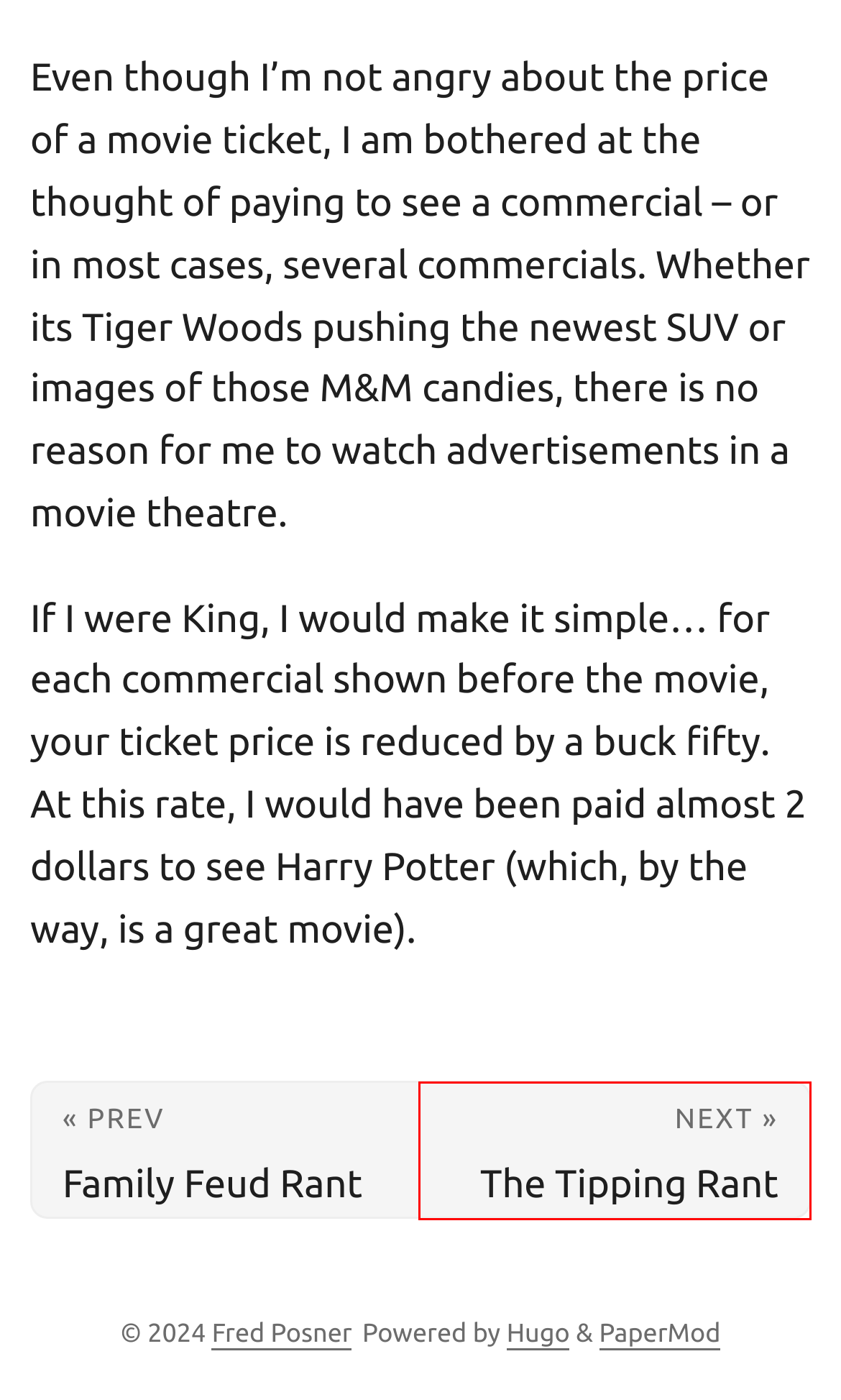You are provided with a screenshot of a webpage containing a red rectangle bounding box. Identify the webpage description that best matches the new webpage after the element in the bounding box is clicked. Here are the potential descriptions:
A. The Tipping Rant | Fred Posner
B. The world’s fastest framework for building websites | Hugo
C. Tags | Fred Posner
D. Forrest | Fred Posner
E. GitHub - adityatelange/hugo-PaperMod: A fast, clean, responsive Hugo theme.
F. Fred Posner
G. Family Feud Rant | Fred Posner
H. About Fred | Fred Posner

A